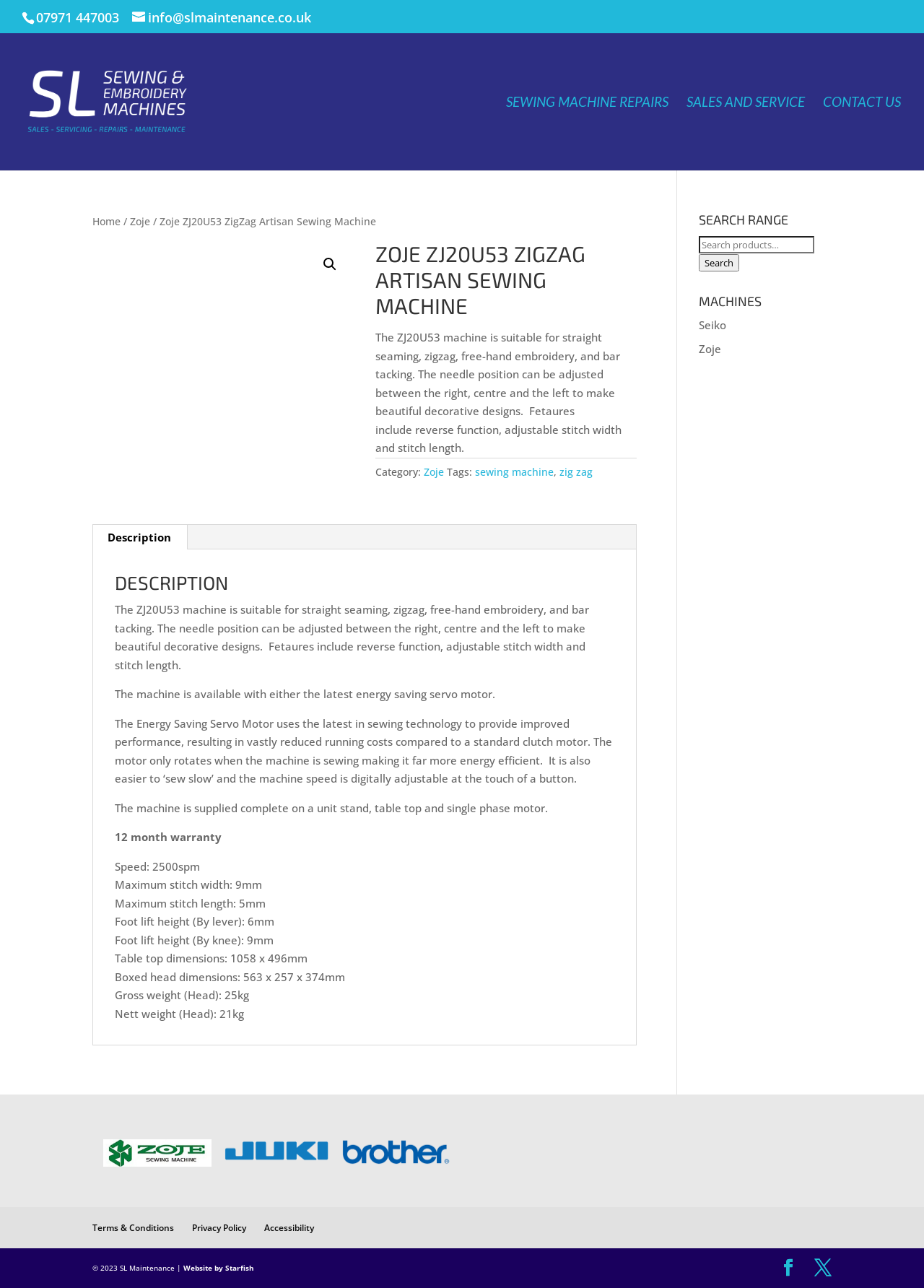What is the warranty period of the machine?
Kindly offer a detailed explanation using the data available in the image.

The warranty period of the machine can be found in the specifications section of the webpage, which lists '12 month warranty'.